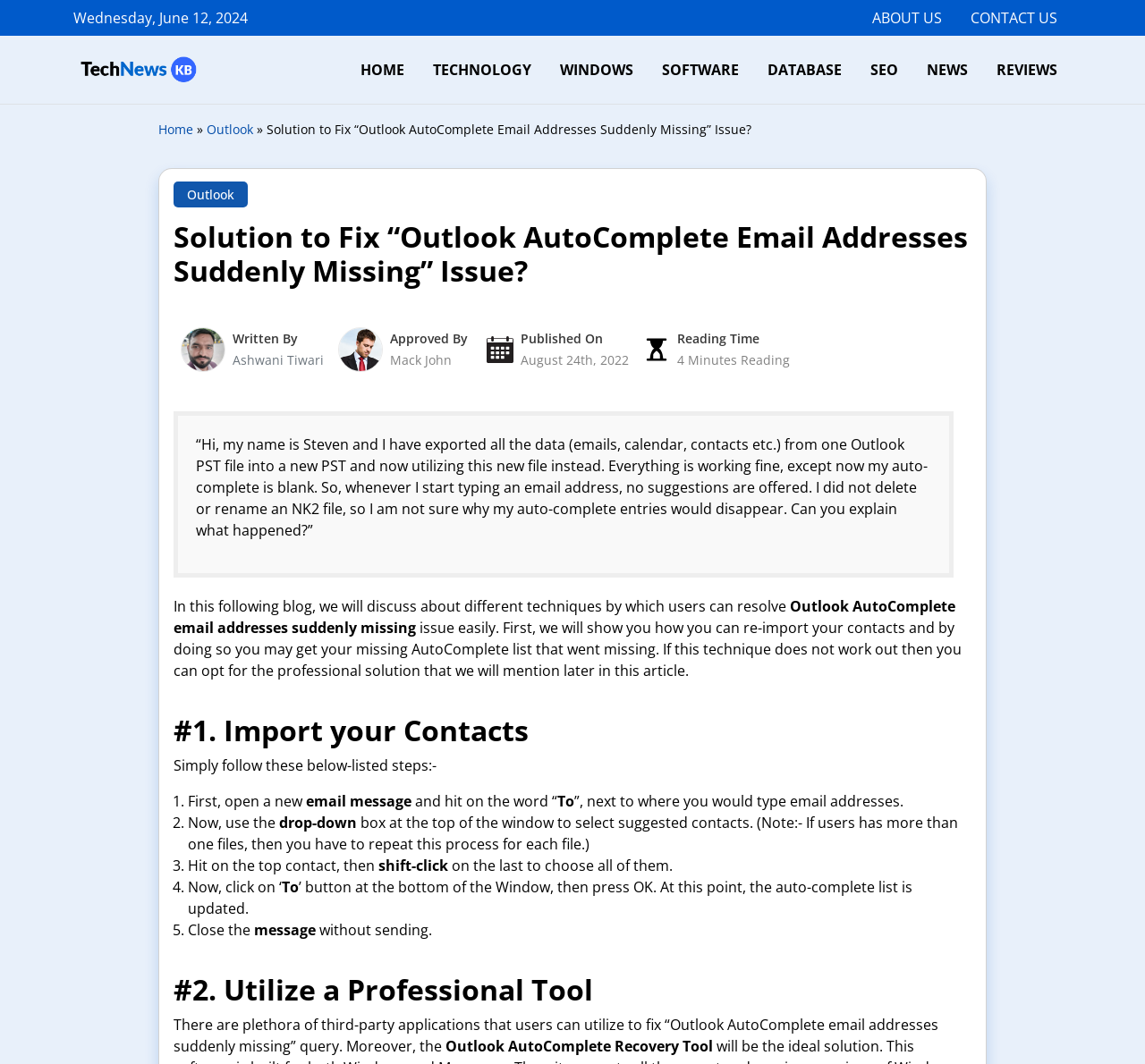What is the name of the tool mentioned in the blog?
Analyze the image and provide a thorough answer to the question.

The tool mentioned in the blog is mentioned in the section '#2. Utilize a Professional Tool'. The name of the tool is Outlook AutoComplete Recovery Tool, which is a third-party application that can be used to fix the 'Outlook AutoComplete email addresses suddenly missing' issue.